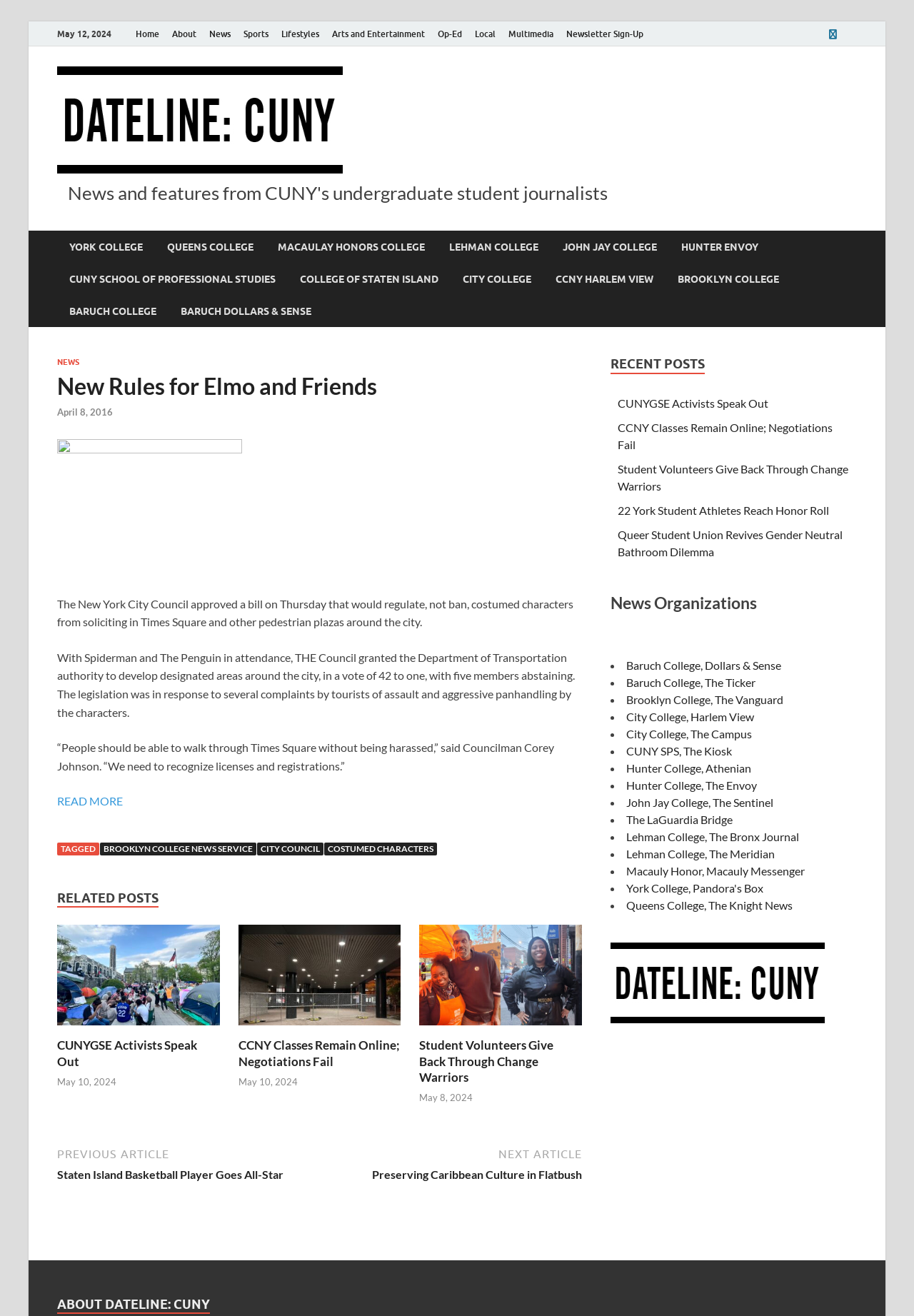Find the bounding box coordinates of the element to click in order to complete the given instruction: "read news."

[0.062, 0.27, 0.637, 0.65]